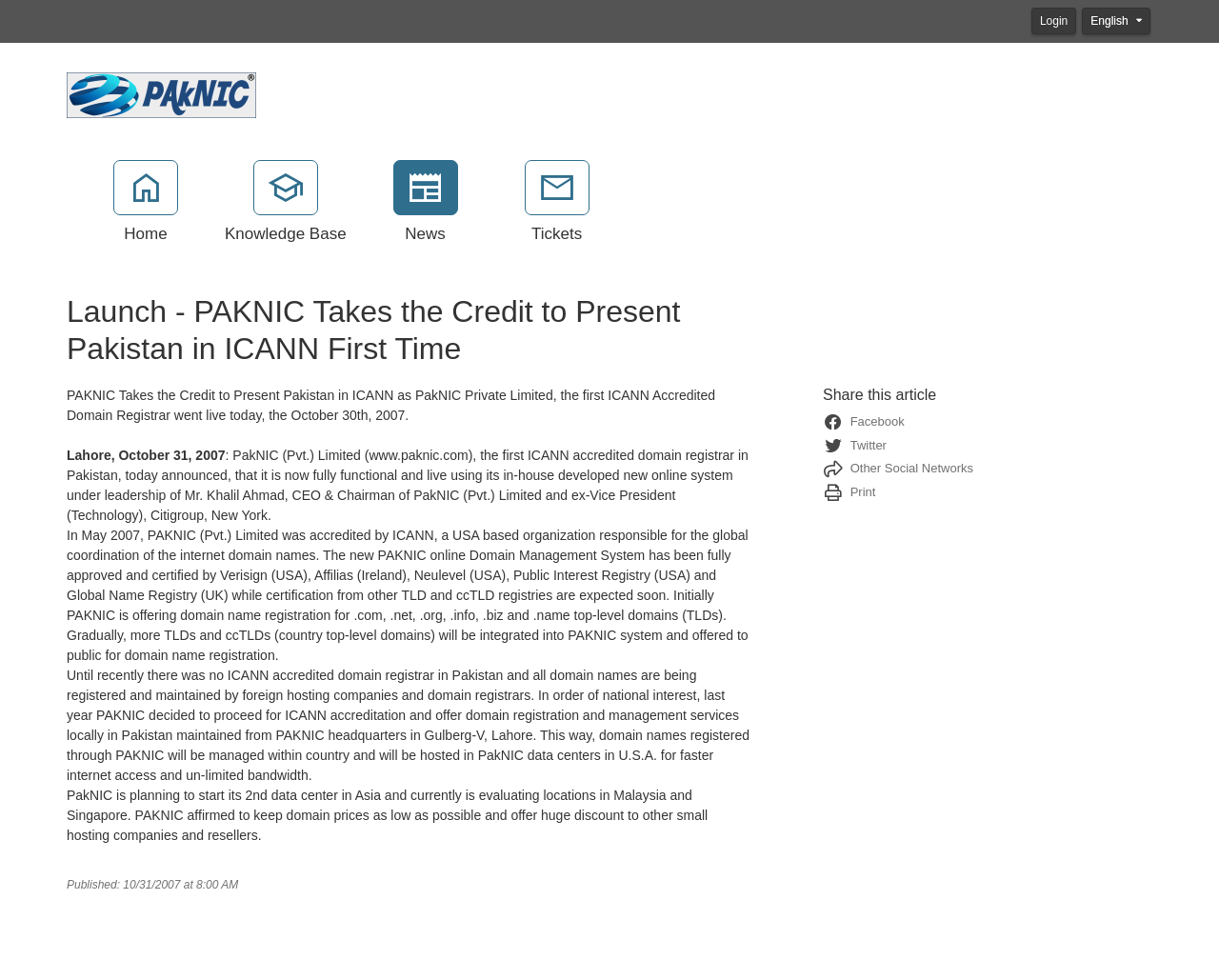Please find the bounding box coordinates for the clickable element needed to perform this instruction: "Select English language".

[0.888, 0.008, 0.944, 0.035]